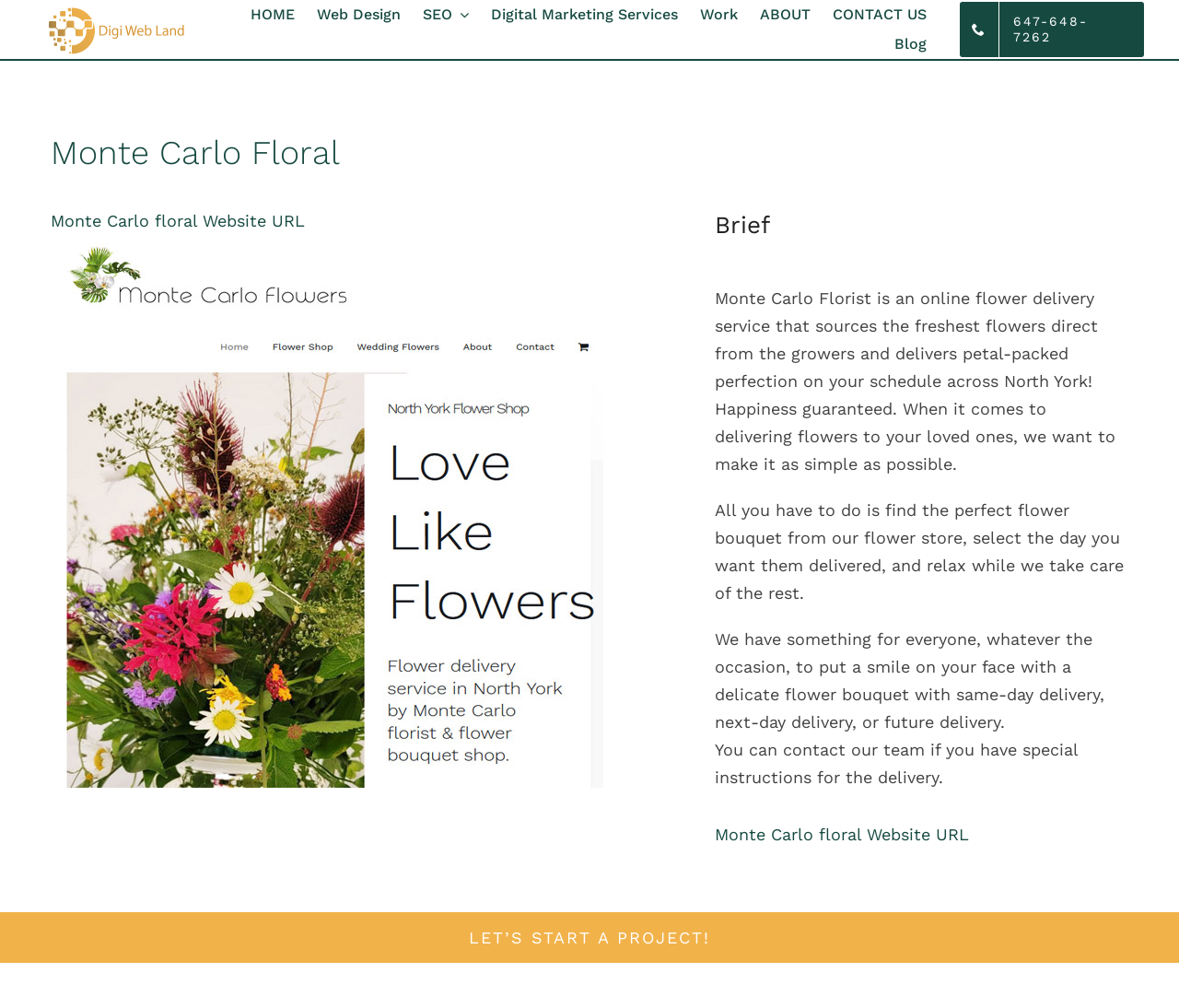Please use the details from the image to answer the following question comprehensively:
What is the company name on the logo?

I found the company name on the logo by looking at the image element with the description 'Kiatex Web Design company' located at the top-left corner of the webpage.